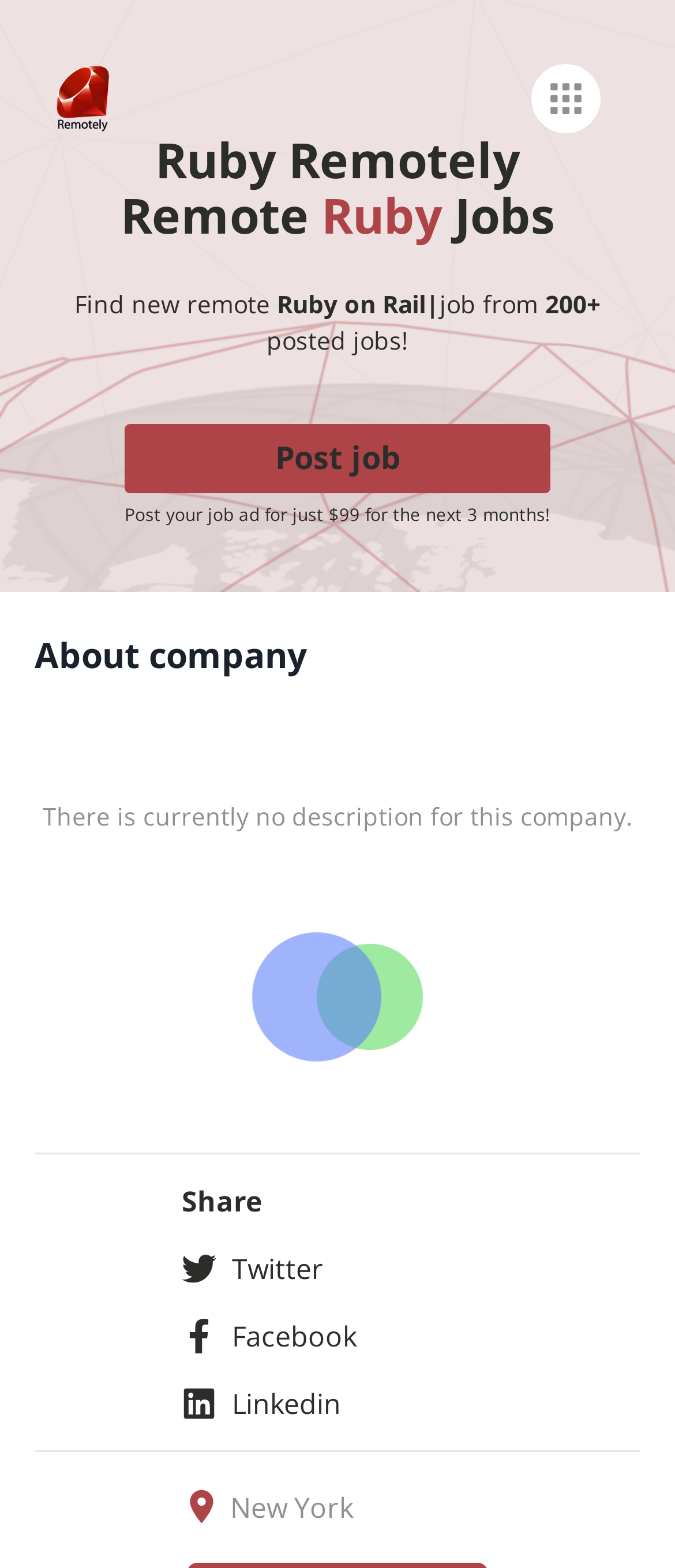How many remote jobs are posted on the website?
Analyze the screenshot and provide a detailed answer to the question.

The number of remote jobs posted on the website is mentioned in the text '200+ posted jobs!' which is located at the top center of the webpage.